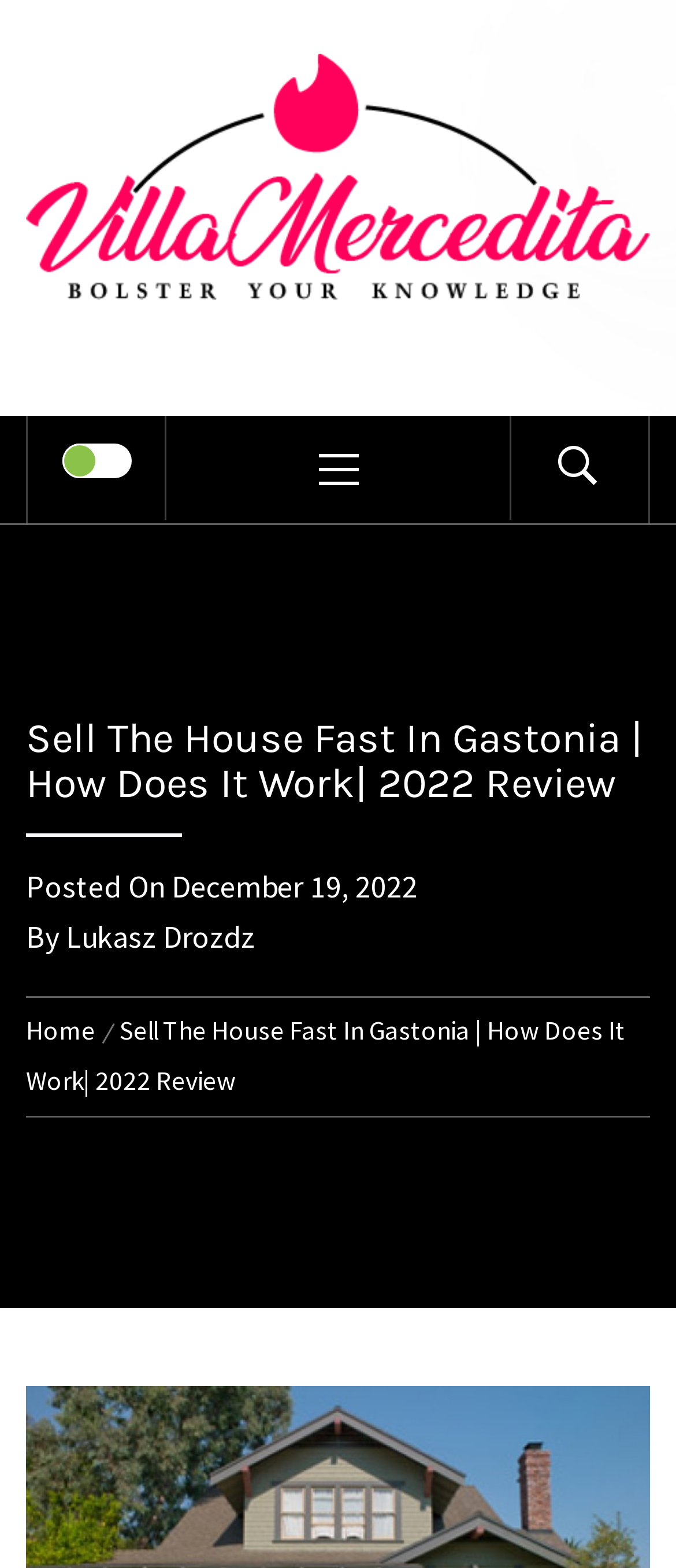Can you locate the main headline on this webpage and provide its text content?

Sell The House Fast In Gastonia | How Does It Work| 2022 Review